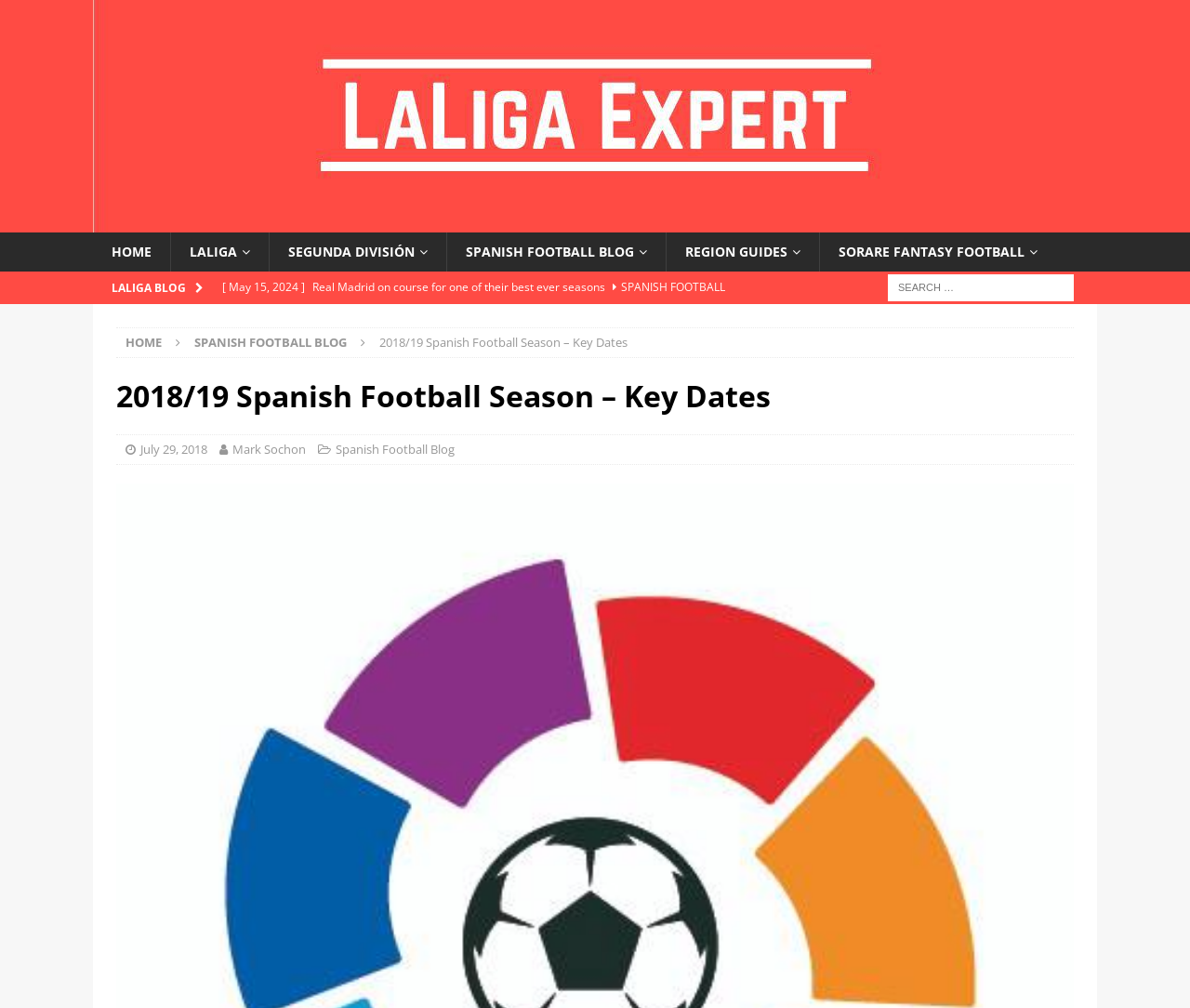Please determine the bounding box coordinates, formatted as (top-left x, top-left y, bottom-right x, bottom-right y), with all values as floating point numbers between 0 and 1. Identify the bounding box of the region described as: Segunda División

[0.226, 0.231, 0.374, 0.27]